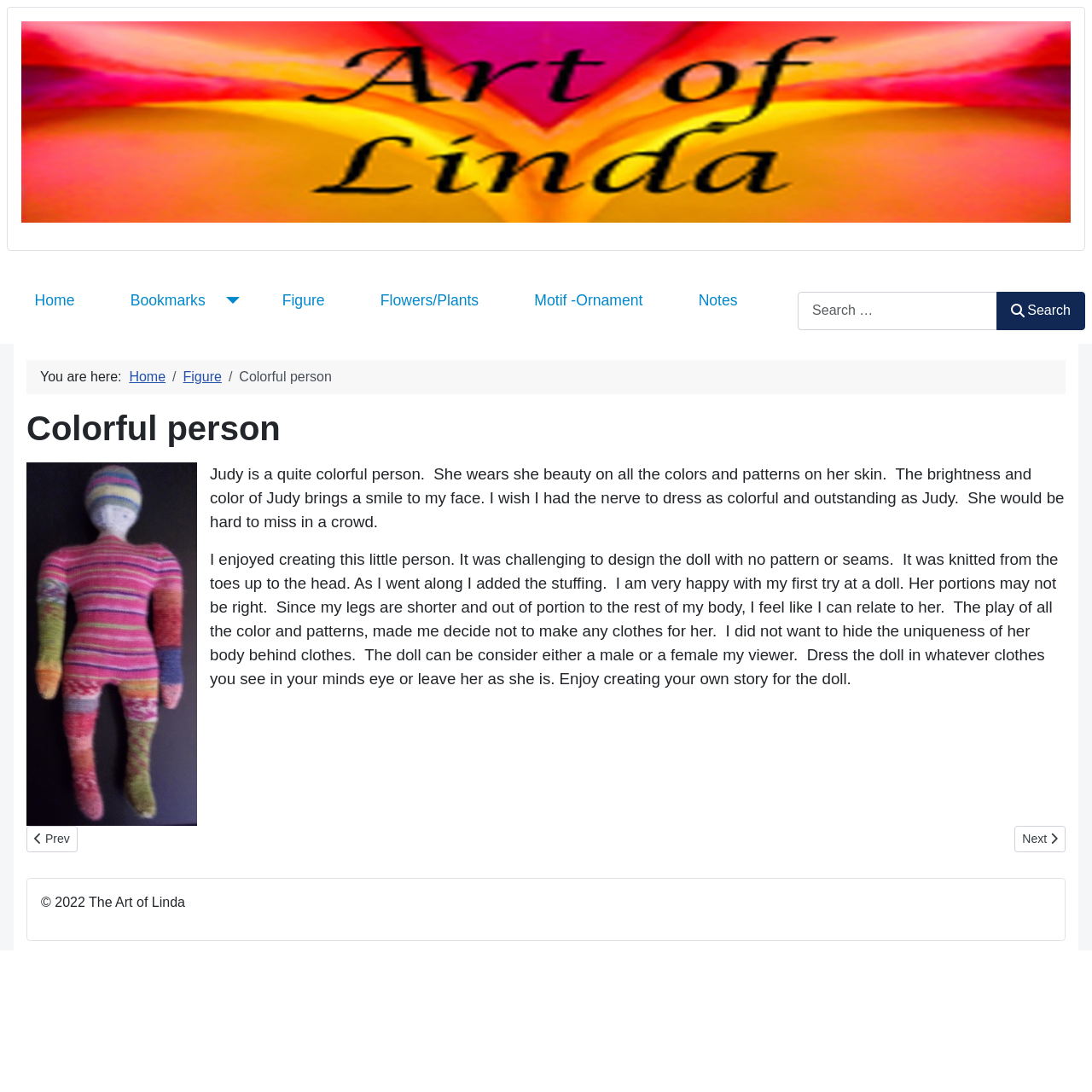Please identify the bounding box coordinates of the element's region that should be clicked to execute the following instruction: "Click the Home link". The bounding box coordinates must be four float numbers between 0 and 1, i.e., [left, top, right, bottom].

None